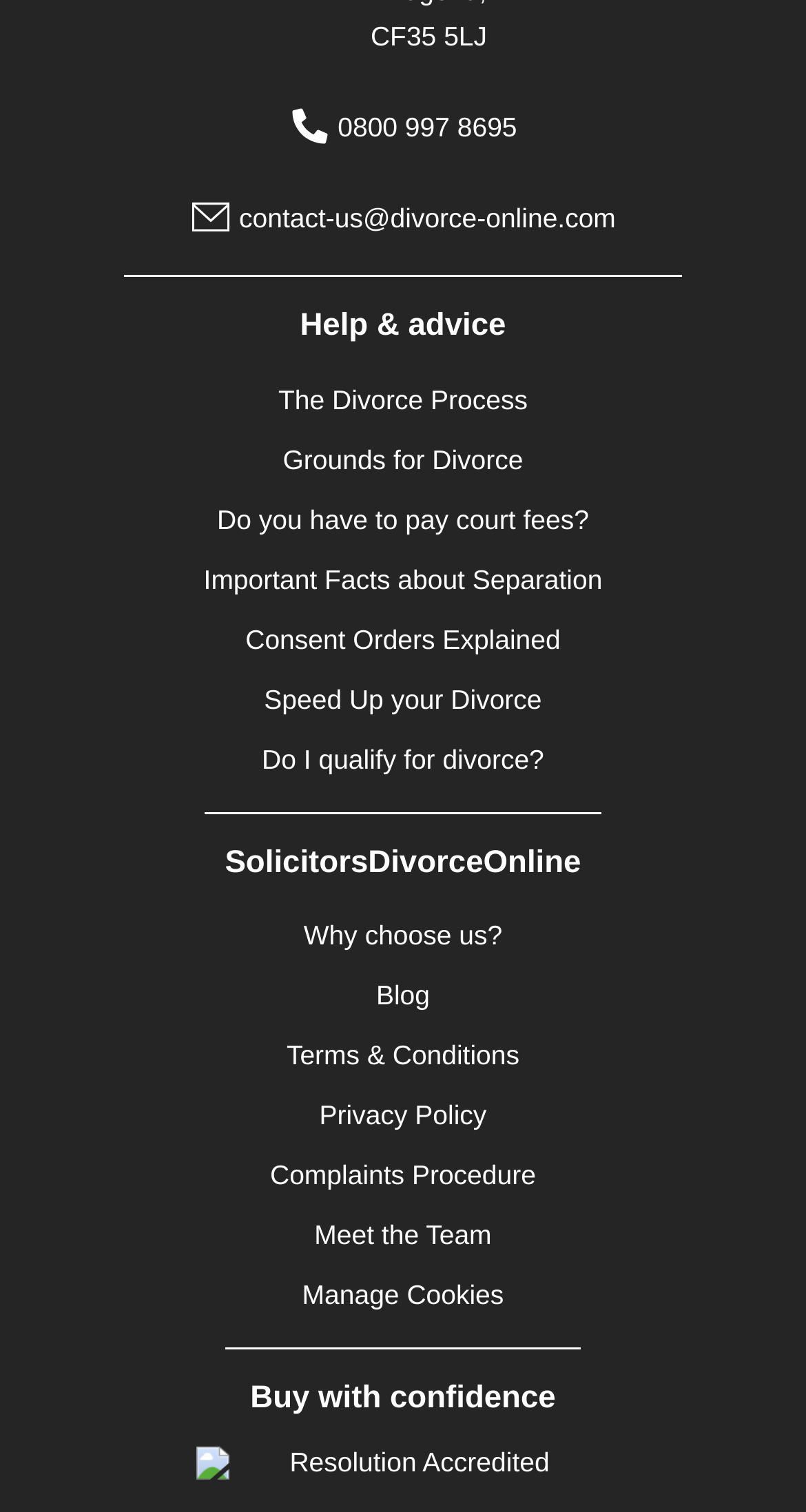Locate the bounding box coordinates of the clickable area to execute the instruction: "Send an email". Provide the coordinates as four float numbers between 0 and 1, represented as [left, top, right, bottom].

[0.297, 0.134, 0.764, 0.155]